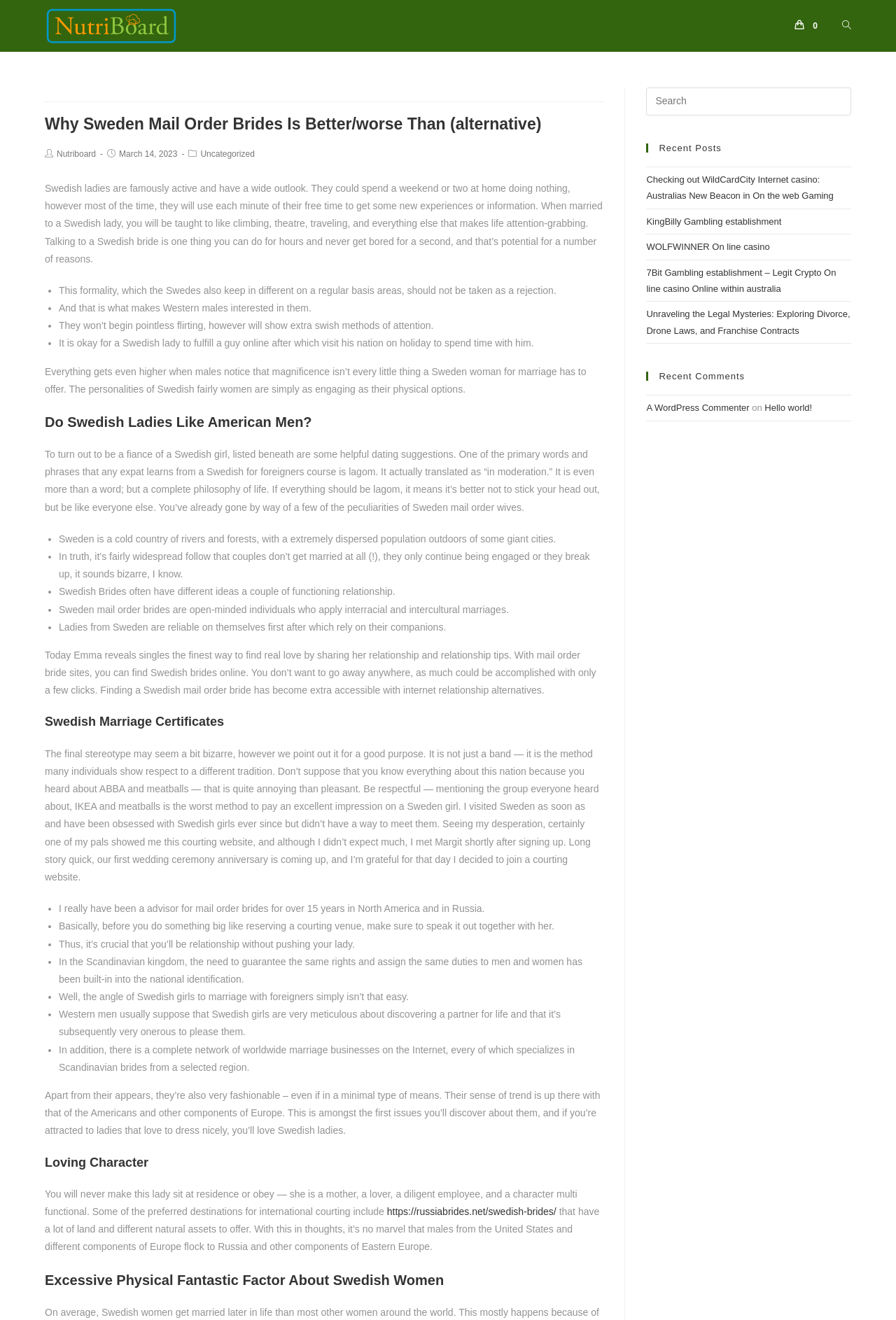Please determine the bounding box coordinates for the element that should be clicked to follow these instructions: "Read recent post 'Checking out WildCardCity Internet casino: Australias New Beacon in On the web Gaming'".

[0.721, 0.132, 0.93, 0.152]